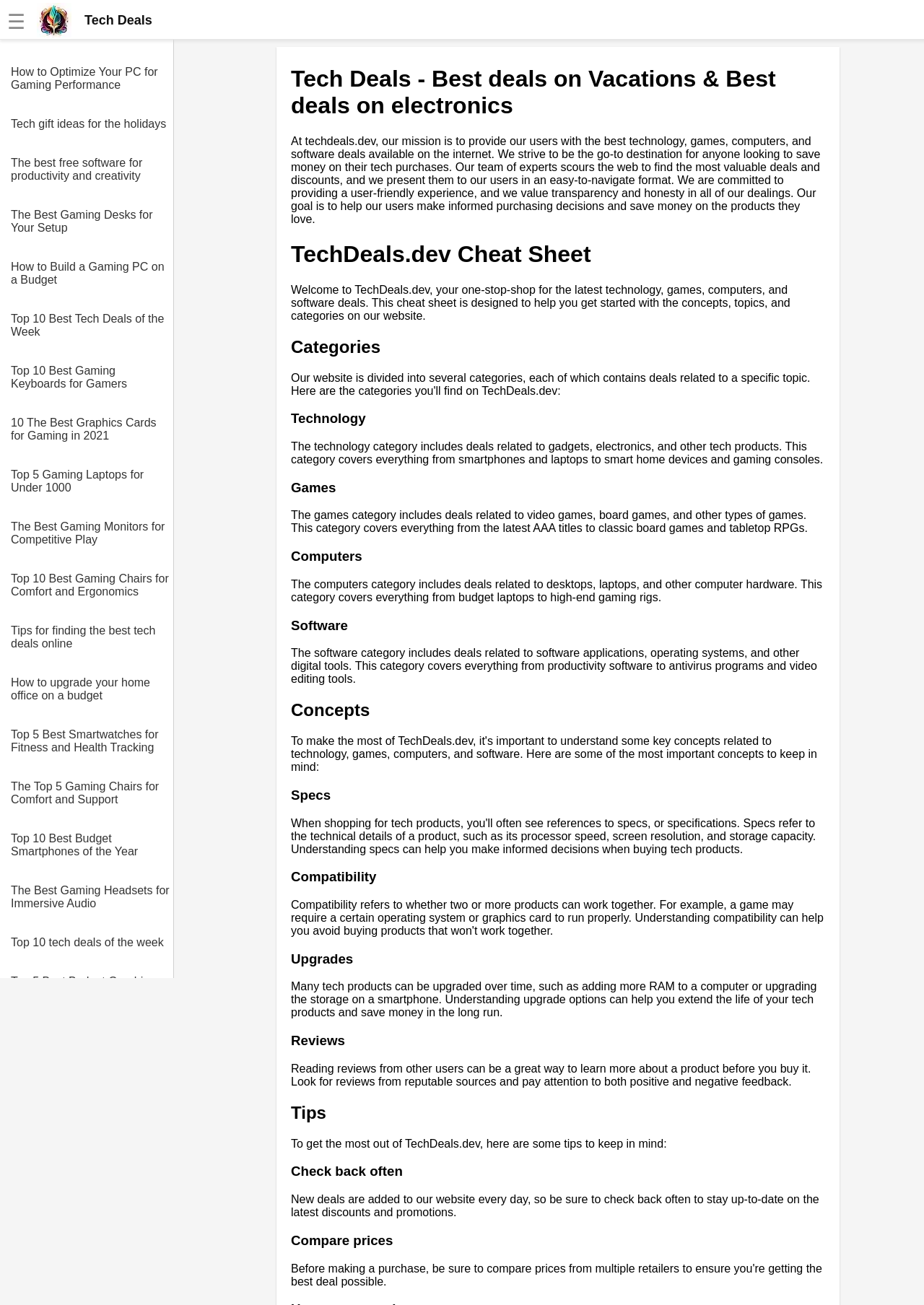Can you determine the main header of this webpage?

Tech Deals - Best deals on Vacations & Best deals on electronics